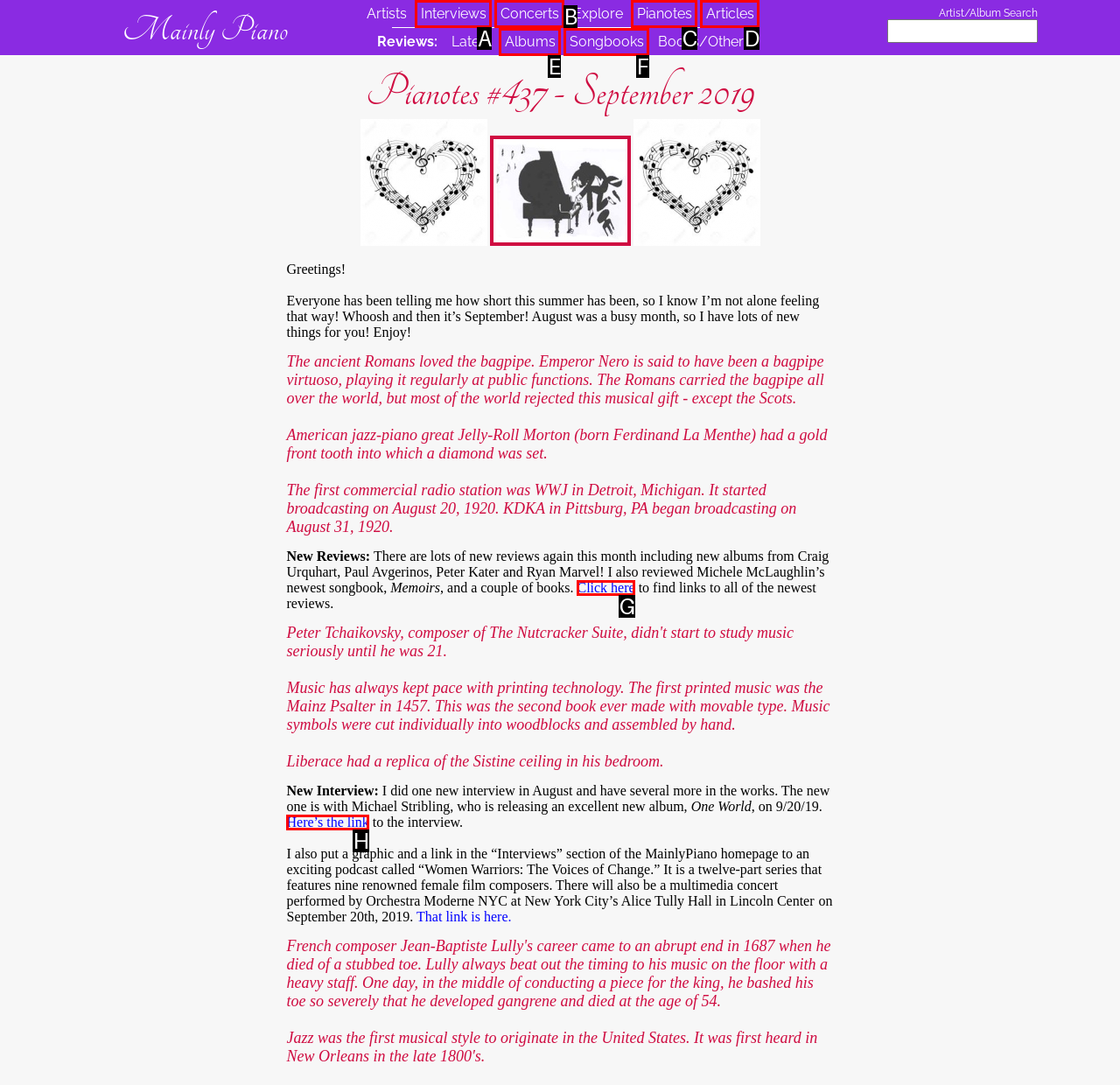Identify the HTML element that matches the description: Pianotes. Provide the letter of the correct option from the choices.

C